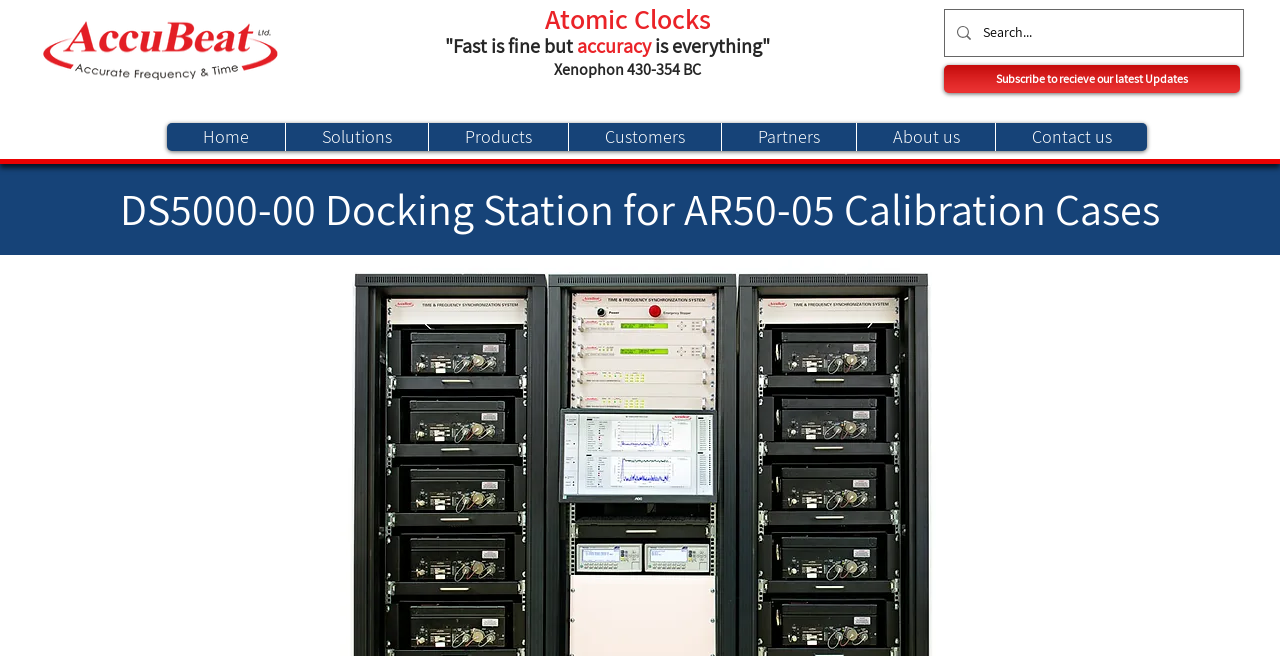Provide a brief response to the question using a single word or phrase: 
What is the main product of the company?

Docking Station